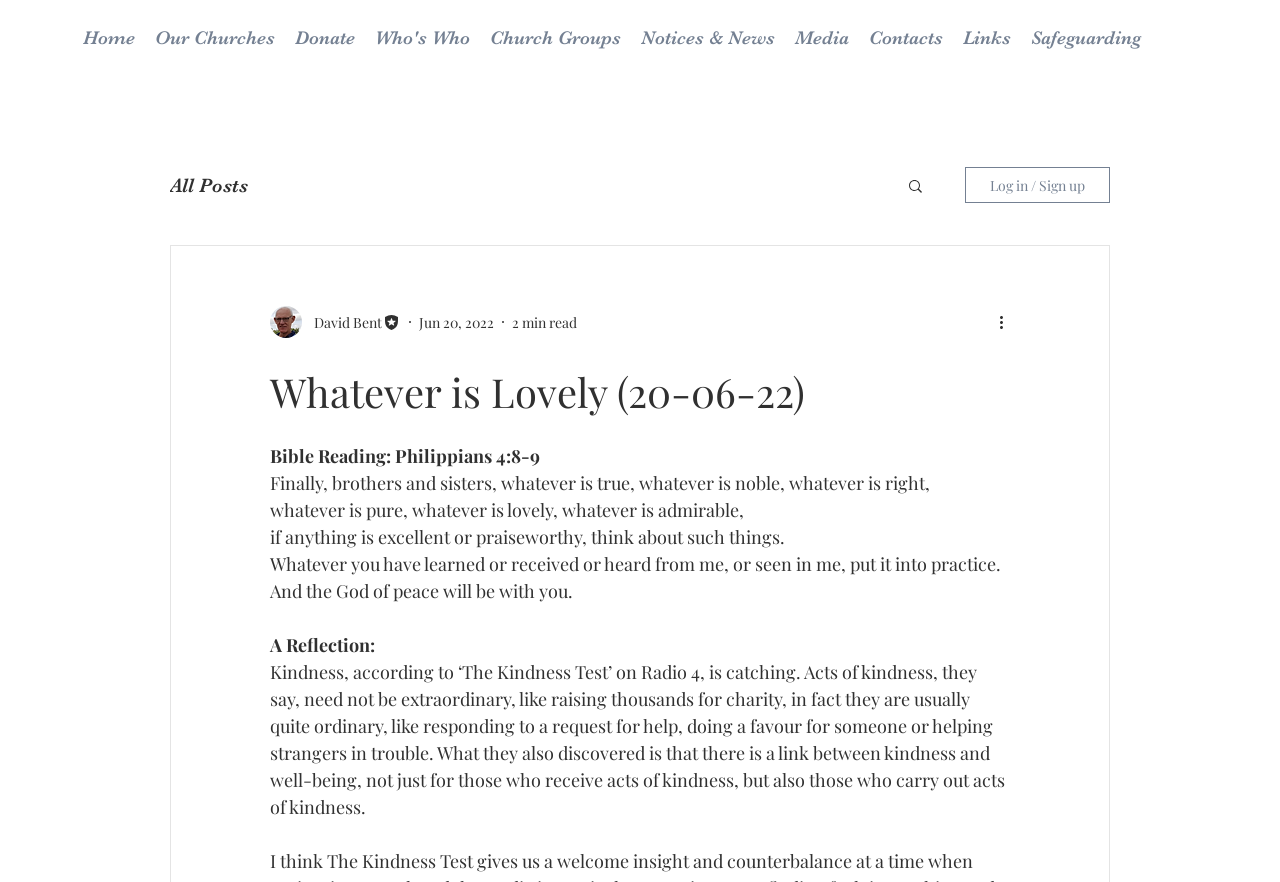Please identify the coordinates of the bounding box for the clickable region that will accomplish this instruction: "Search for something".

[0.708, 0.201, 0.723, 0.224]